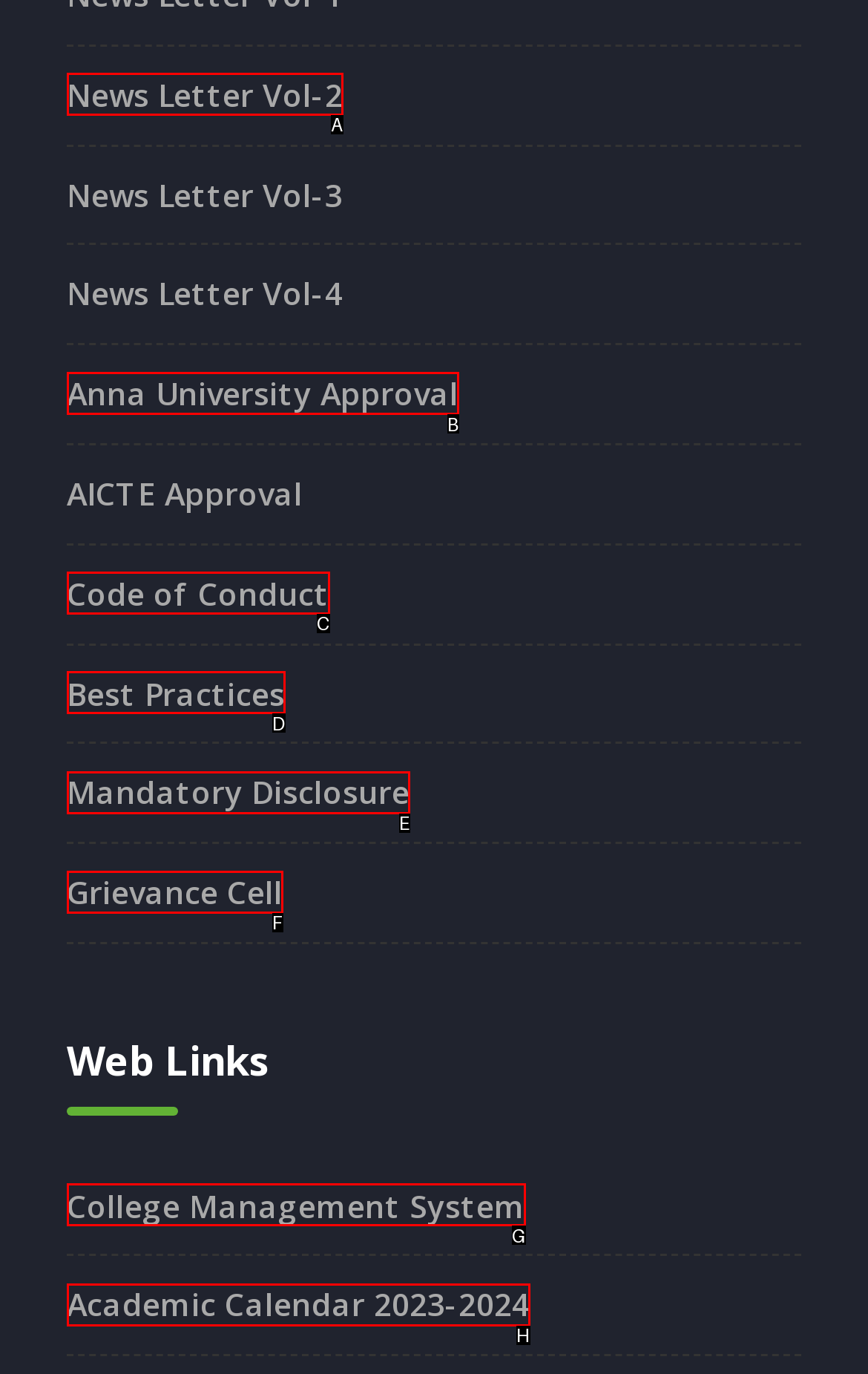Match the following description to the correct HTML element: Grievance Cell Indicate your choice by providing the letter.

F